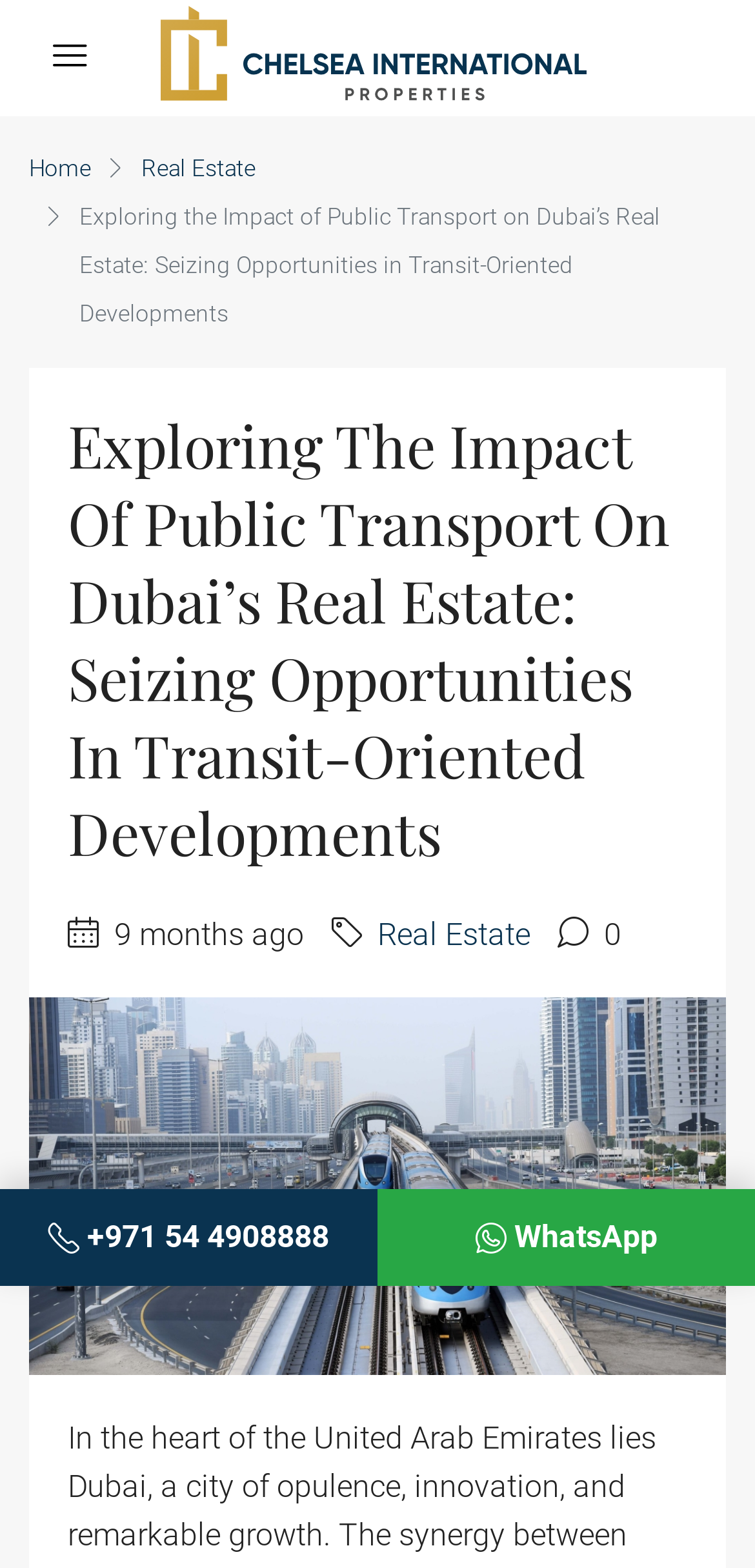How old is the article?
Provide a comprehensive and detailed answer to the question.

The age of the article can be determined by looking at the text '9 months ago' which indicates when the article was published.